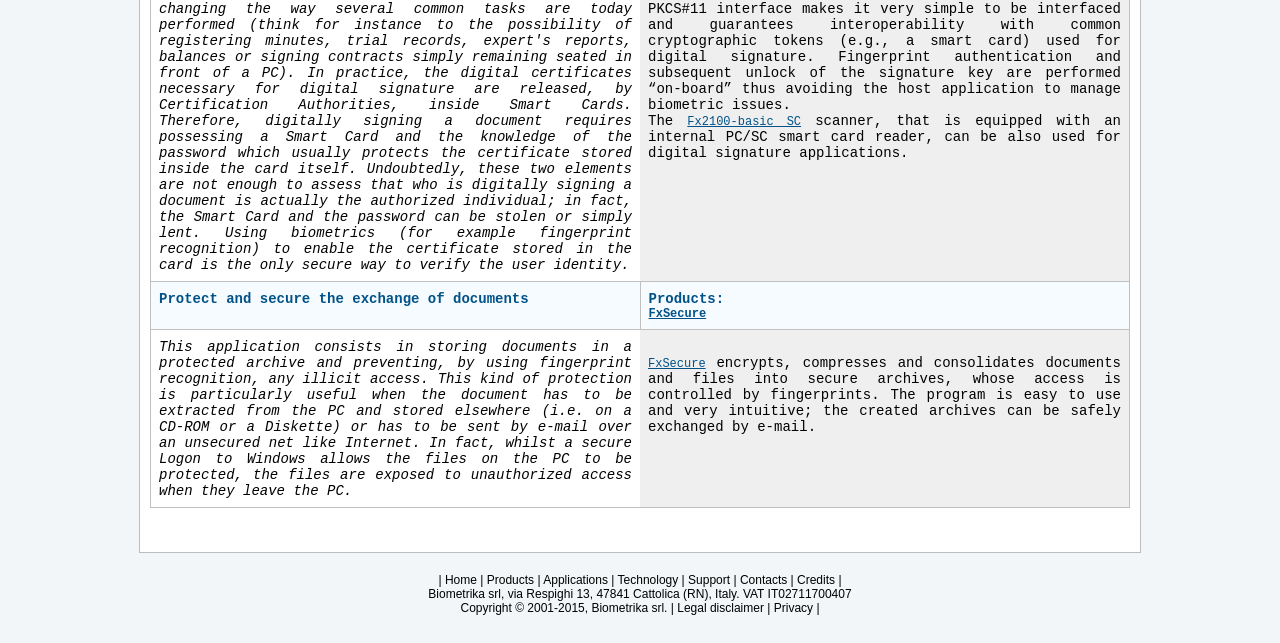Identify the bounding box of the UI element described as follows: "election 2008". Provide the coordinates as four float numbers in the range of 0 to 1 [left, top, right, bottom].

None